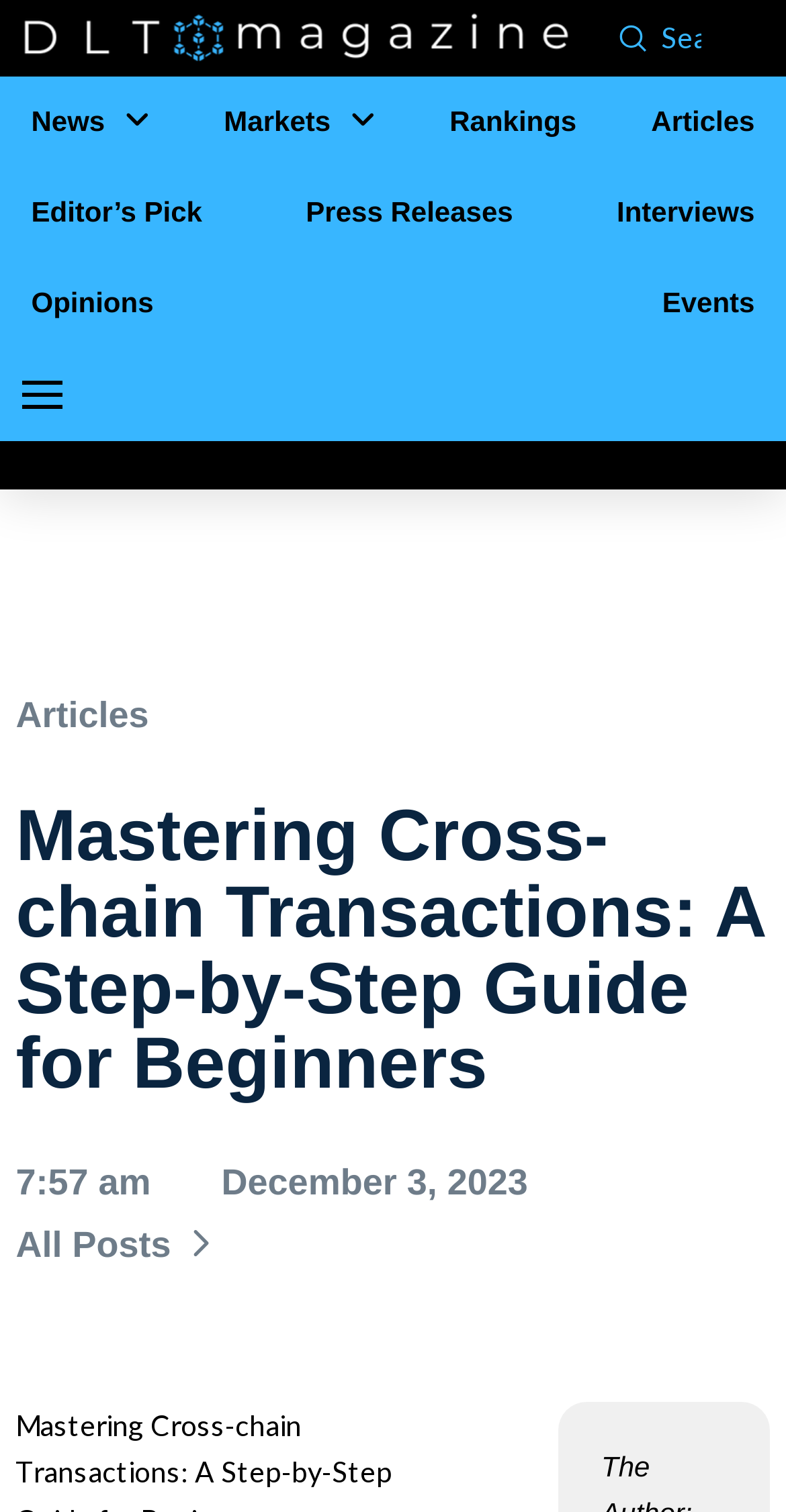What is the text next to the search box?
Please answer the question with a single word or phrase, referencing the image.

Search